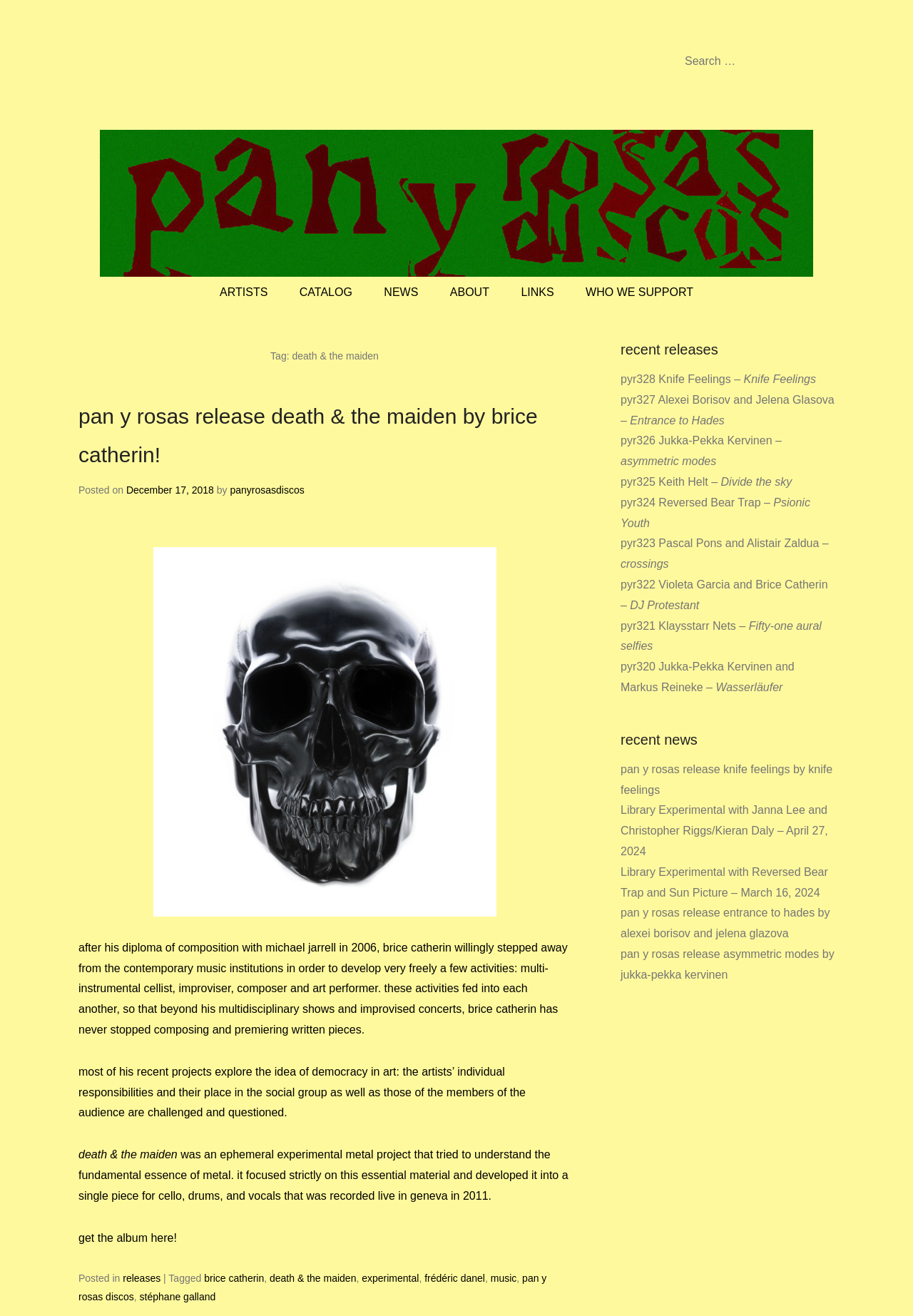What is the name of the artist who collaborated with Brice Catherin on the album 'DJ Protestant'?
Answer with a single word or short phrase according to what you see in the image.

Violeta Garcia